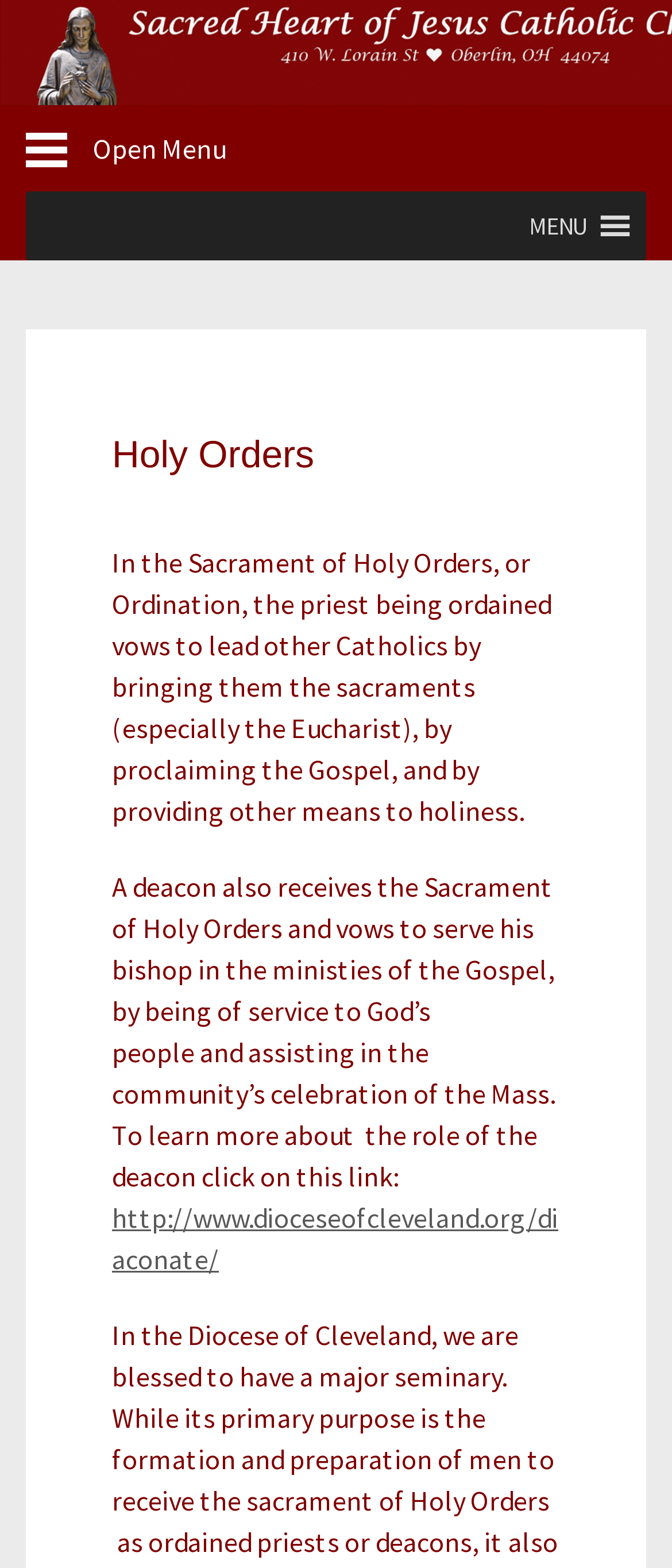What is the name of the church mentioned on this page?
Answer the question with a single word or phrase, referring to the image.

Sacred Heart of Jesus Catholic Church